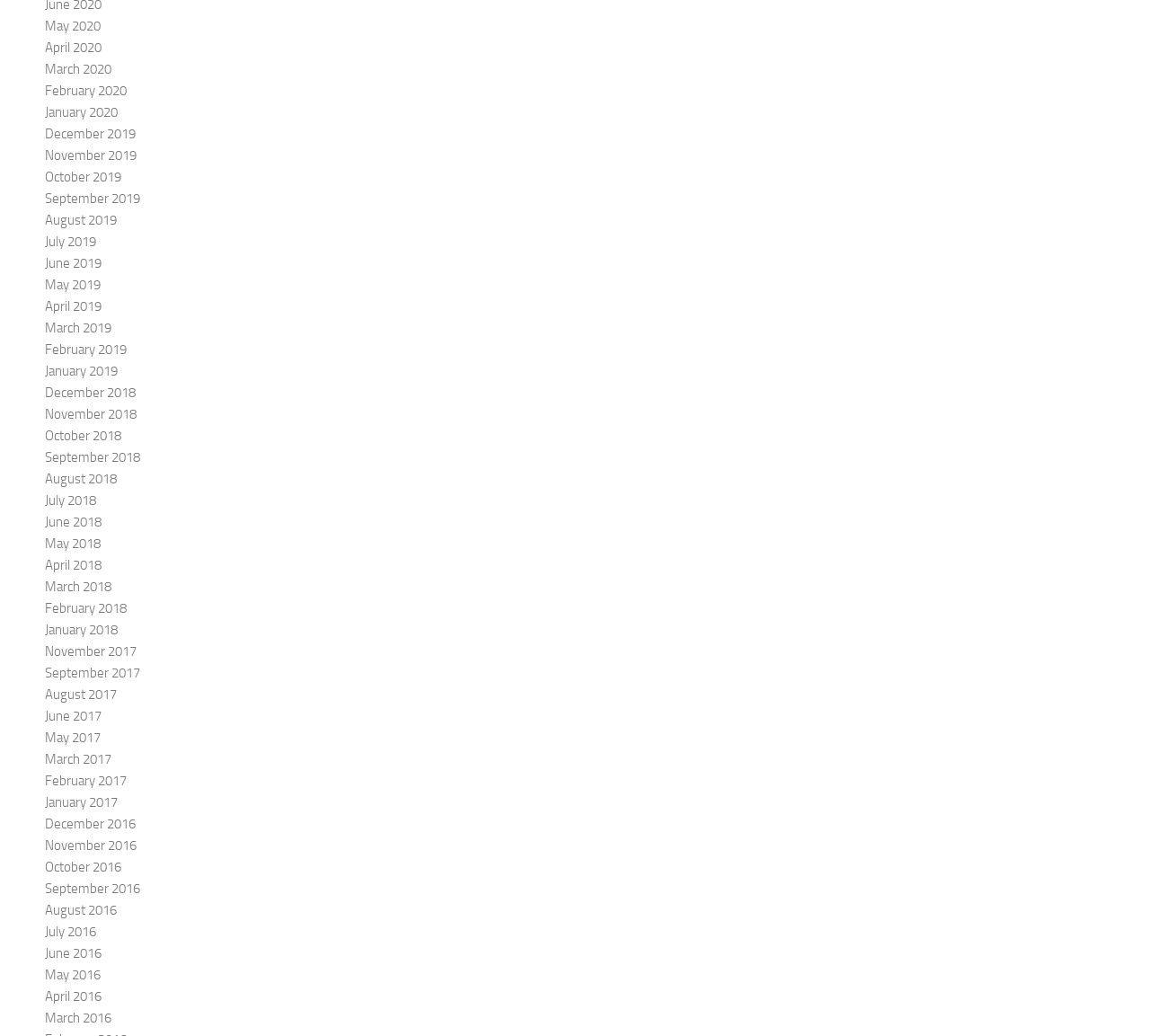Please specify the bounding box coordinates in the format (top-left x, top-left y, bottom-right x, bottom-right y), with all values as floating point numbers between 0 and 1. Identify the bounding box of the UI element described by: June 2019

[0.039, 0.246, 0.088, 0.262]